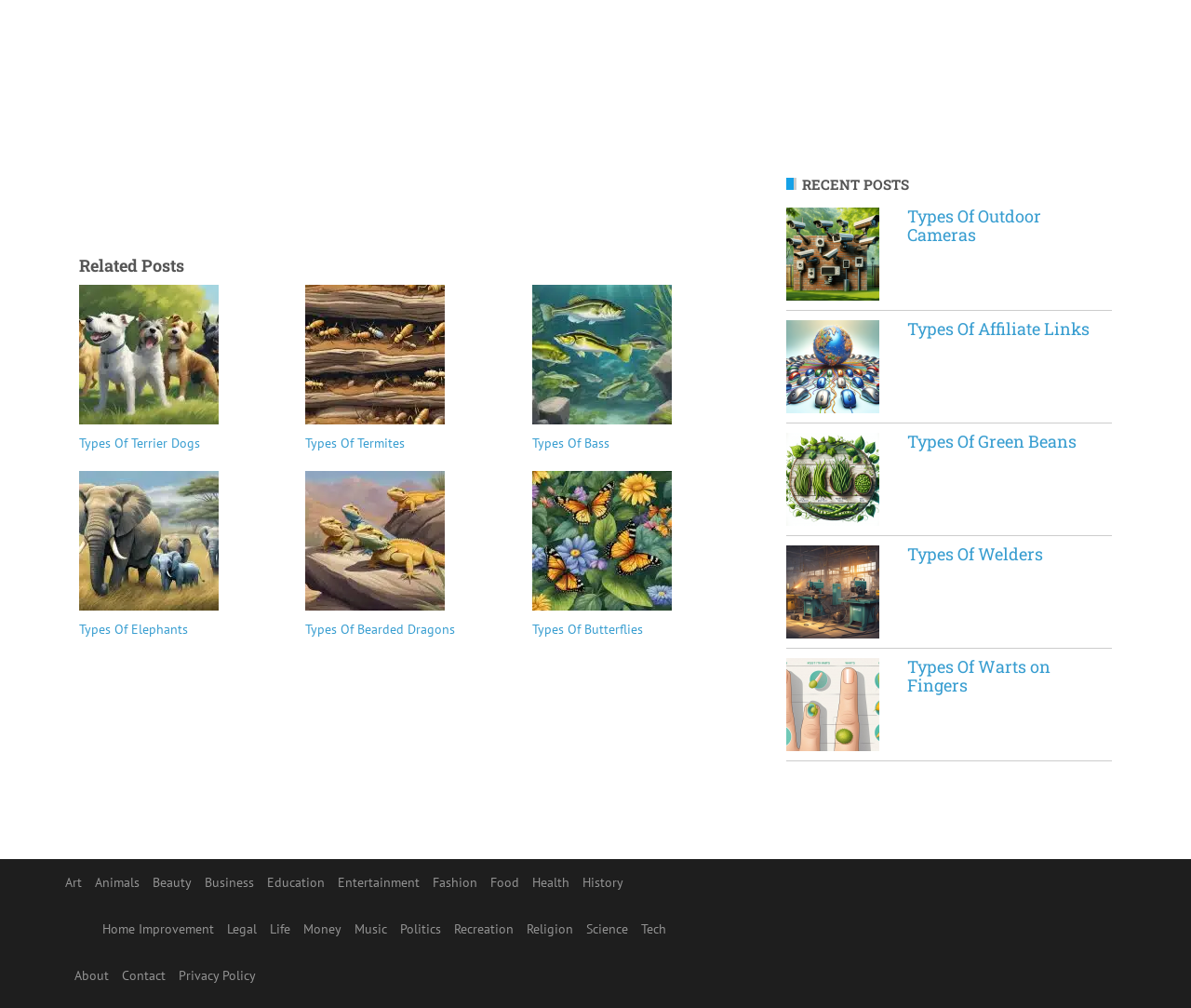Analyze the image and give a detailed response to the question:
What is the topic of the post 'Types Of Outdoor Cameras'?

The post 'Types Of Outdoor Cameras' is related to 'Home Improvement' because it is listed under the 'RECENT POSTS' section and has an image associated with it, indicating that it is a post about a type of camera used for outdoor purposes, which is a common topic in home improvement.